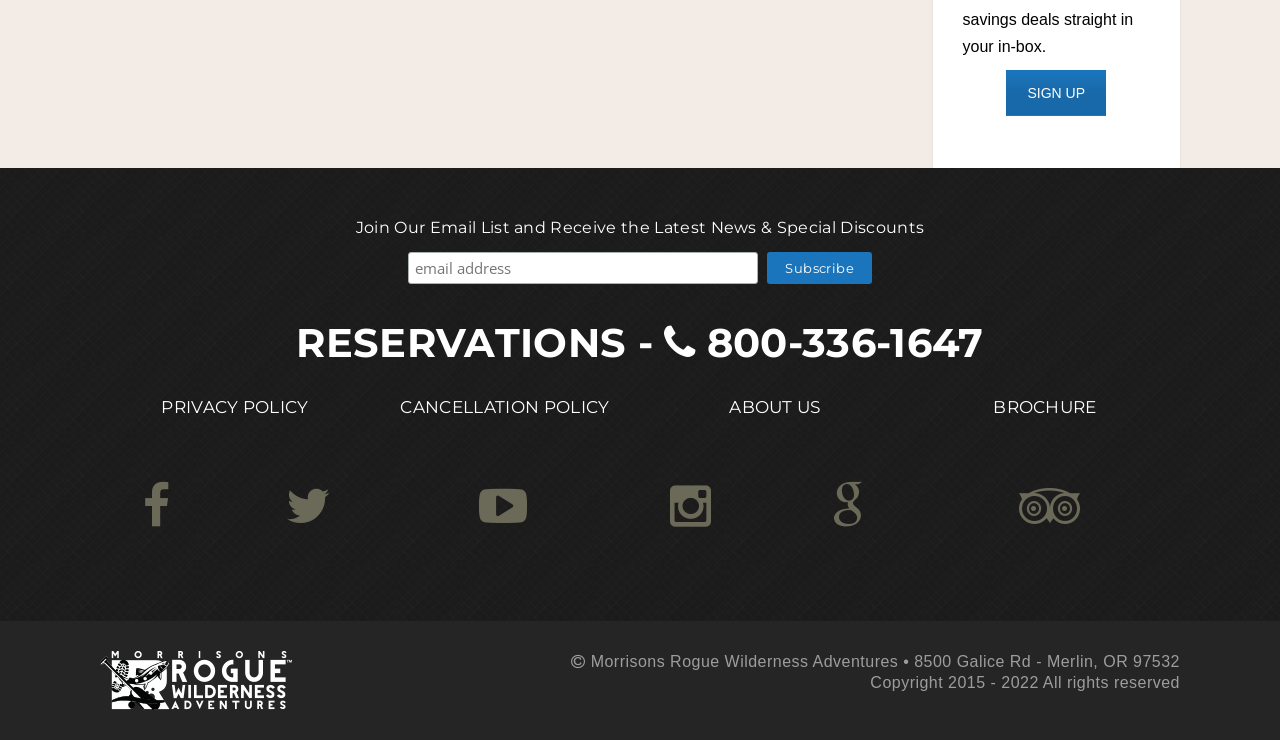Extract the bounding box coordinates of the UI element described: "Brochure". Provide the coordinates in the format [left, top, right, bottom] with values ranging from 0 to 1.

[0.776, 0.536, 0.857, 0.563]